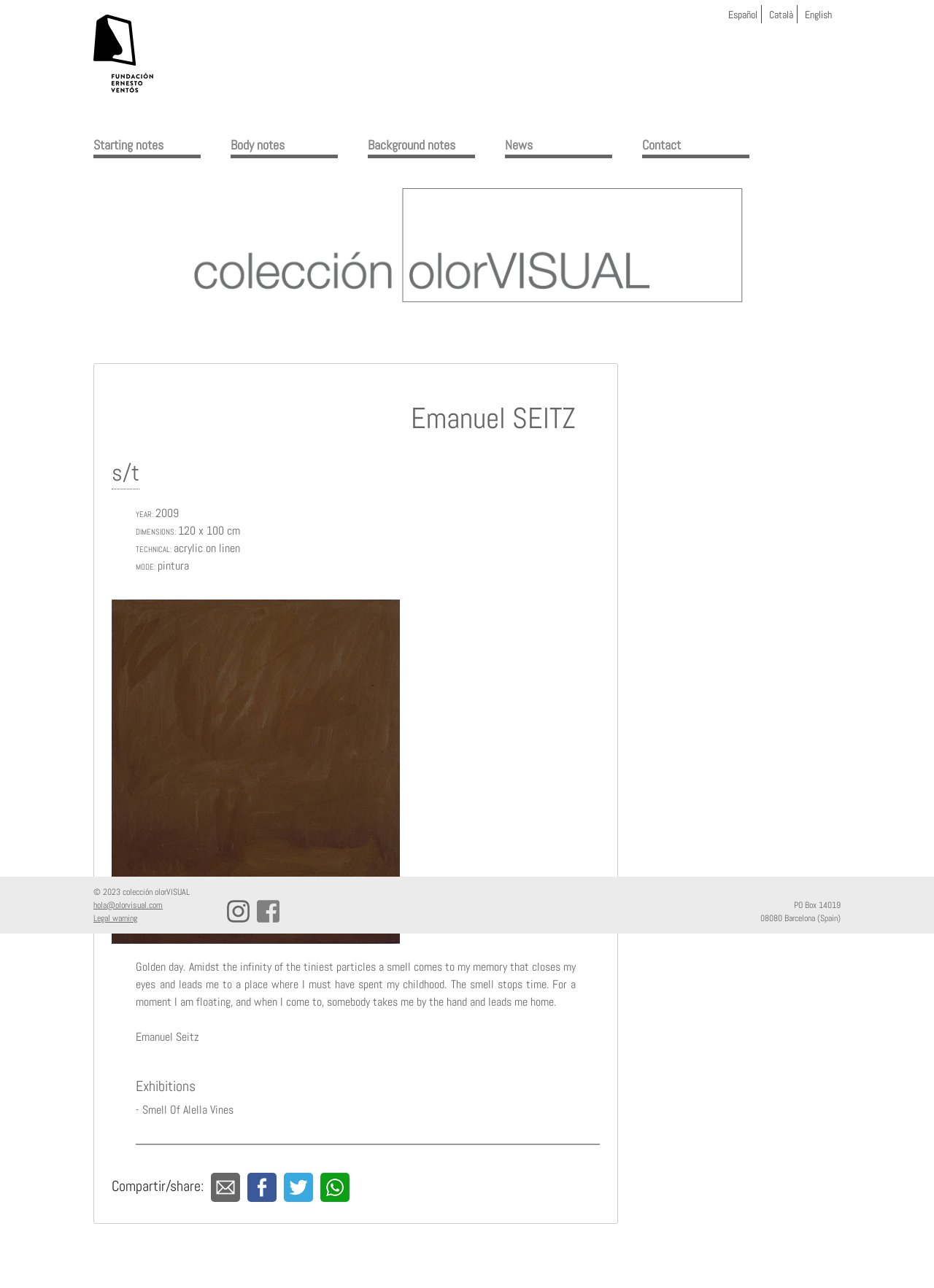What is the year of the artwork?
Using the information from the image, answer the question thoroughly.

The answer can be found in the StaticText element '2009' which is a child of the article element. This element is located below the heading element 'Emanuel SEITZ' and is labeled as 'YEAR:', indicating that it is the year of the artwork.